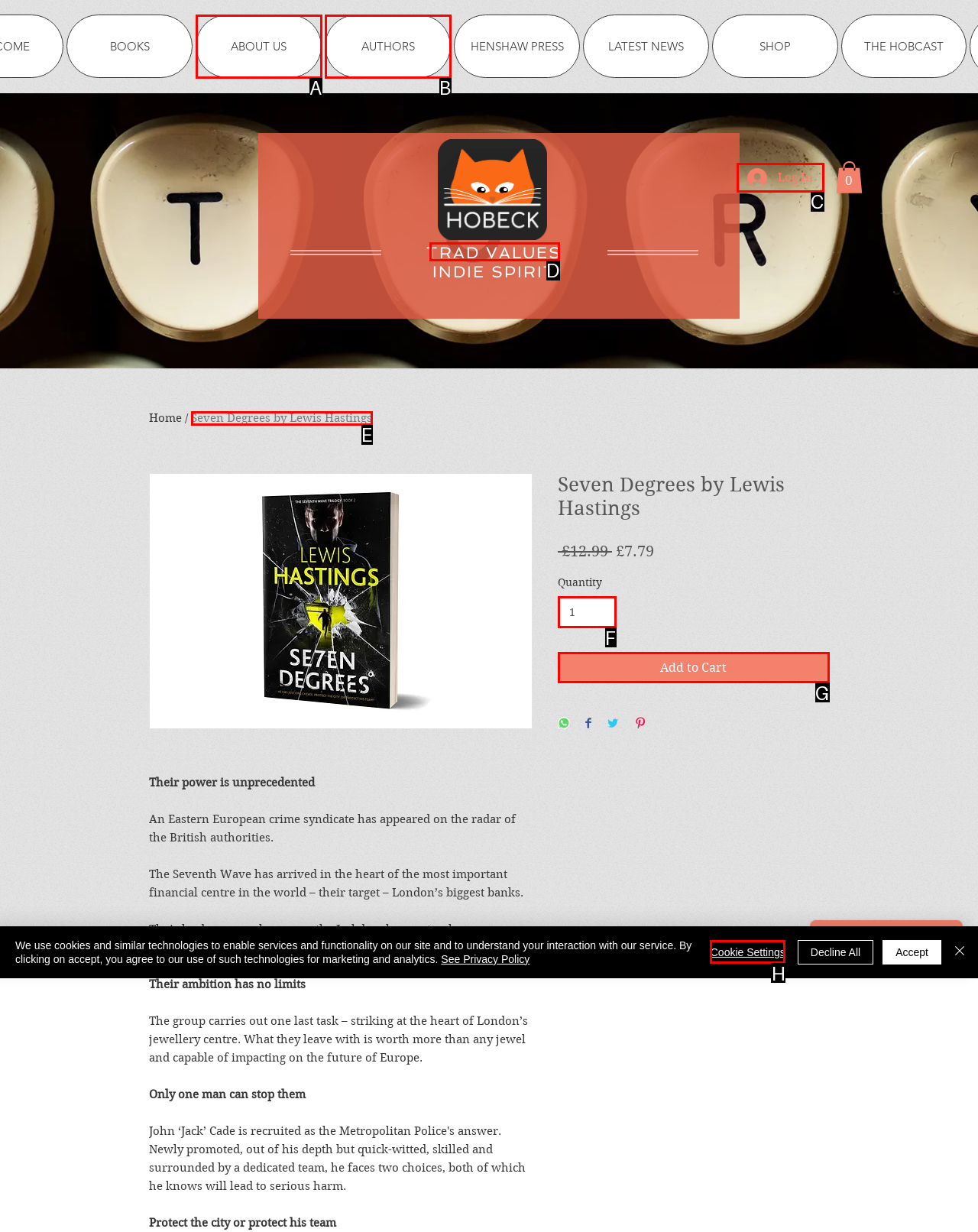Based on the description: Seven Degrees by Lewis Hastings, select the HTML element that fits best. Provide the letter of the matching option.

E